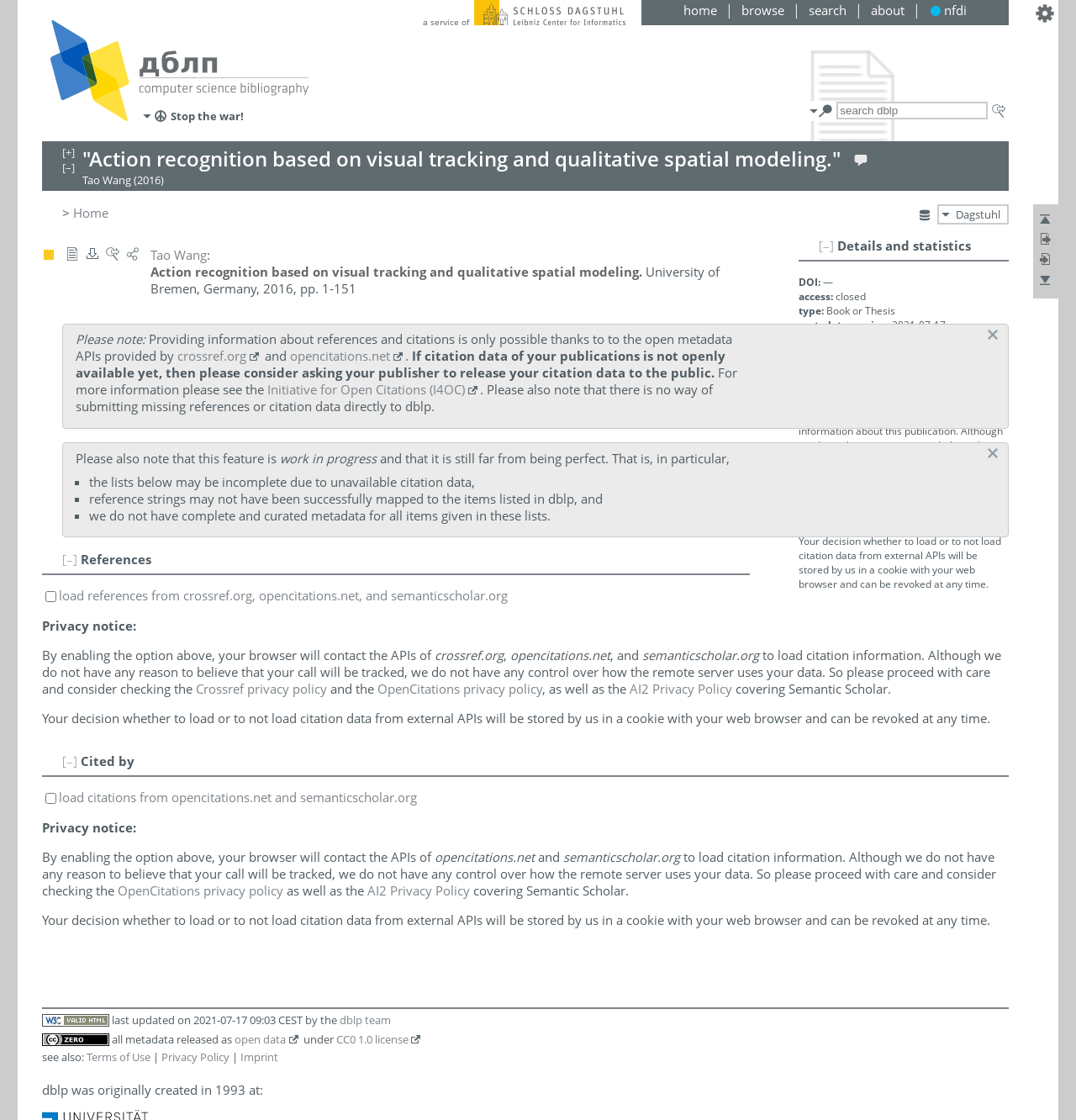Please mark the bounding box coordinates of the area that should be clicked to carry out the instruction: "Explore the ABOUT link".

None